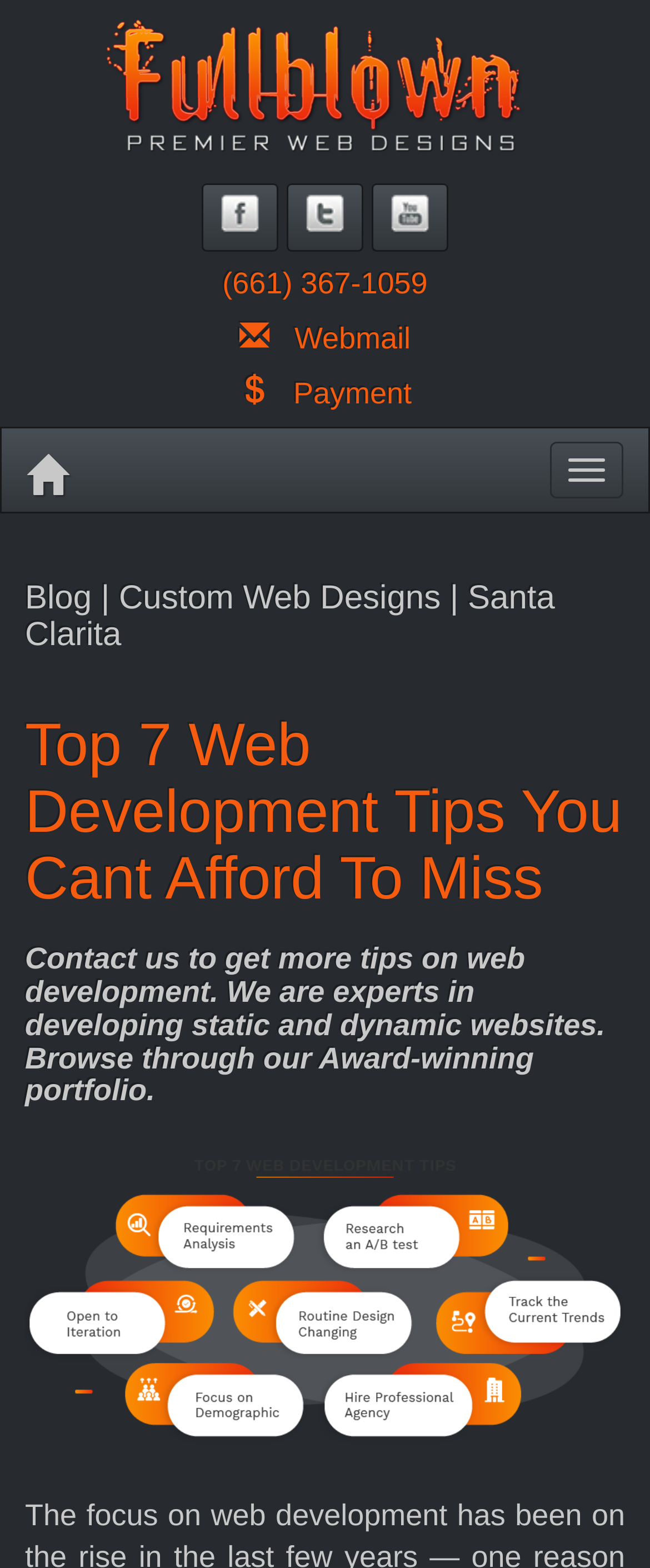Carefully examine the image and provide an in-depth answer to the question: How many images are there on the webpage?

I counted the number of images by looking at the image elements, including the ones labeled 'Full Blown Premier Web Designs' and 'Web Development Tips'.